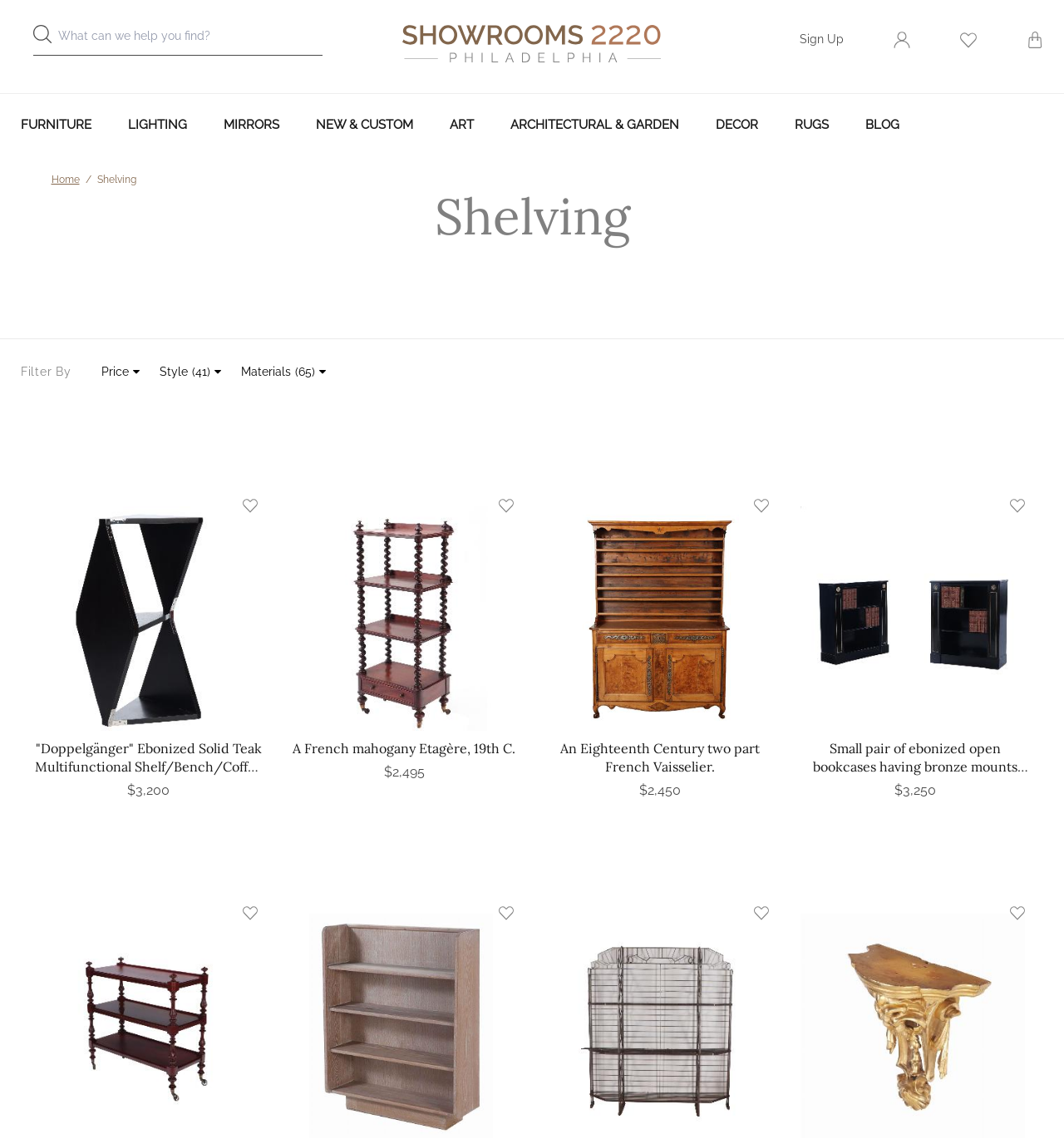Identify the bounding box coordinates of the clickable region necessary to fulfill the following instruction: "Click on FURNITURE". The bounding box coordinates should be four float numbers between 0 and 1, i.e., [left, top, right, bottom].

[0.02, 0.082, 0.086, 0.136]